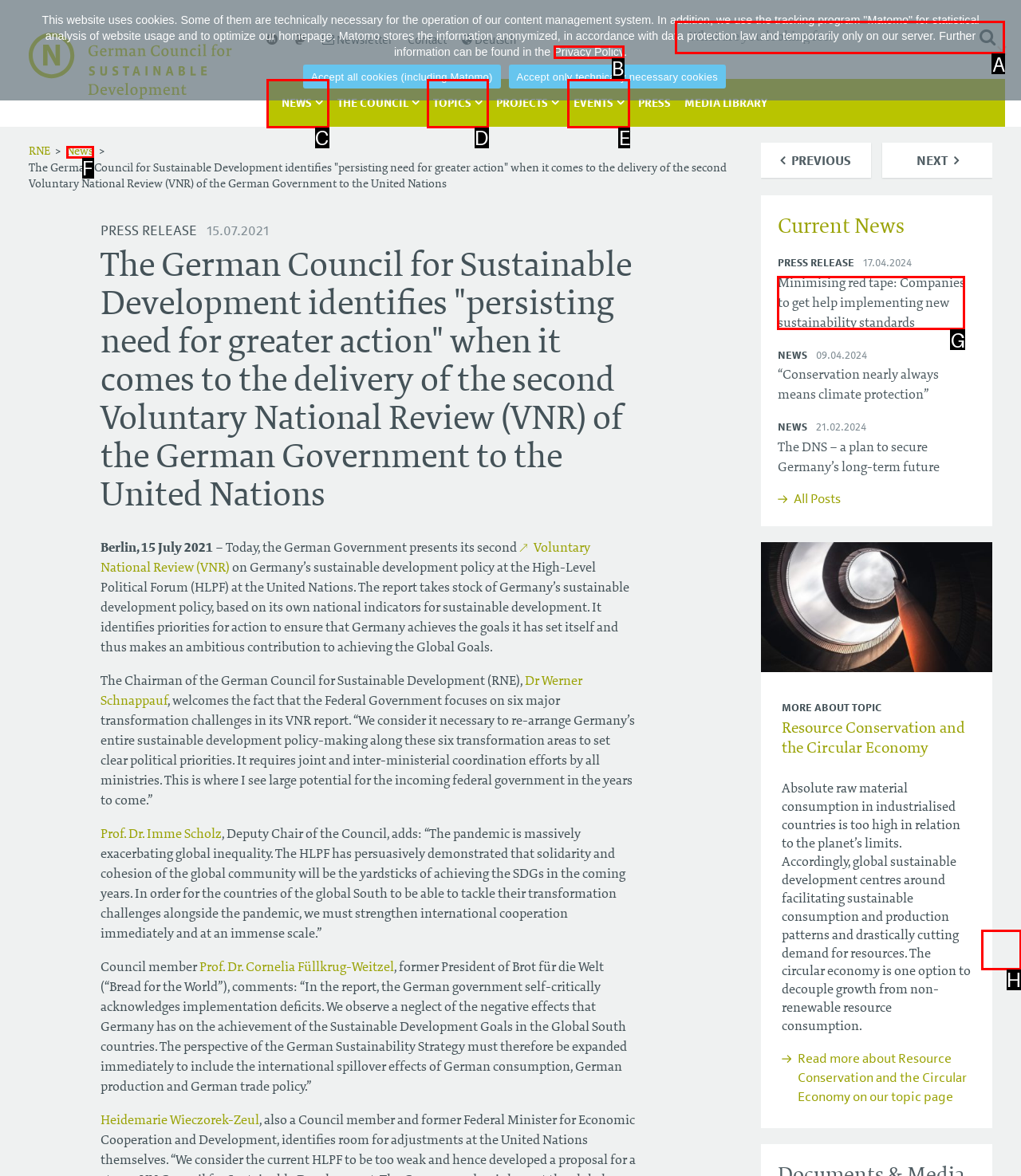Which choice should you pick to execute the task: Search for something
Respond with the letter associated with the correct option only.

A